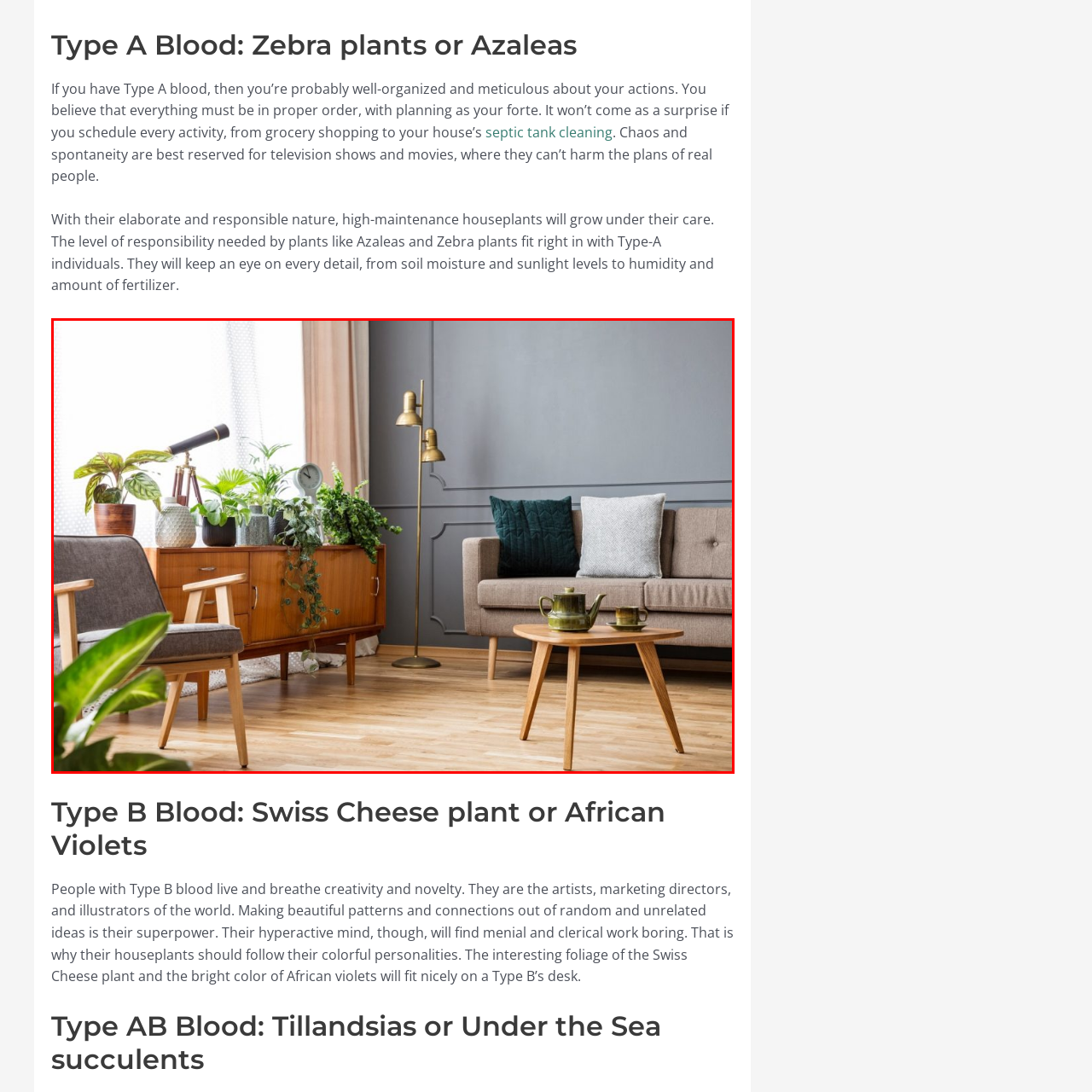Offer an in-depth description of the picture located within the red frame.

The image showcases a beautifully arranged indoor living space that is vibrant and inviting. A sleek, mid-century modern sofa in a neutral tone is paired with a textured throw pillow, adding depth to the seating area. On the left, a cozy armchair complements the sofa, while a wooden coffee table takes center stage beneath a charming plant arrangement. 

The room is adorned with an array of lush houseplants, including varieties that thrive under careful tending, such as Azaleas and Zebra plants. These plants reflect the meticulous nature often associated with individuals who prefer order and responsibility in their environments. Natural light streams through the sheer curtains, enhancing the greenery and creating a tranquil atmosphere. A stylish floor lamp and a decorative cabinet further enrich the aesthetic, making this space ideal for relaxation and nurturing both plants and creativity.